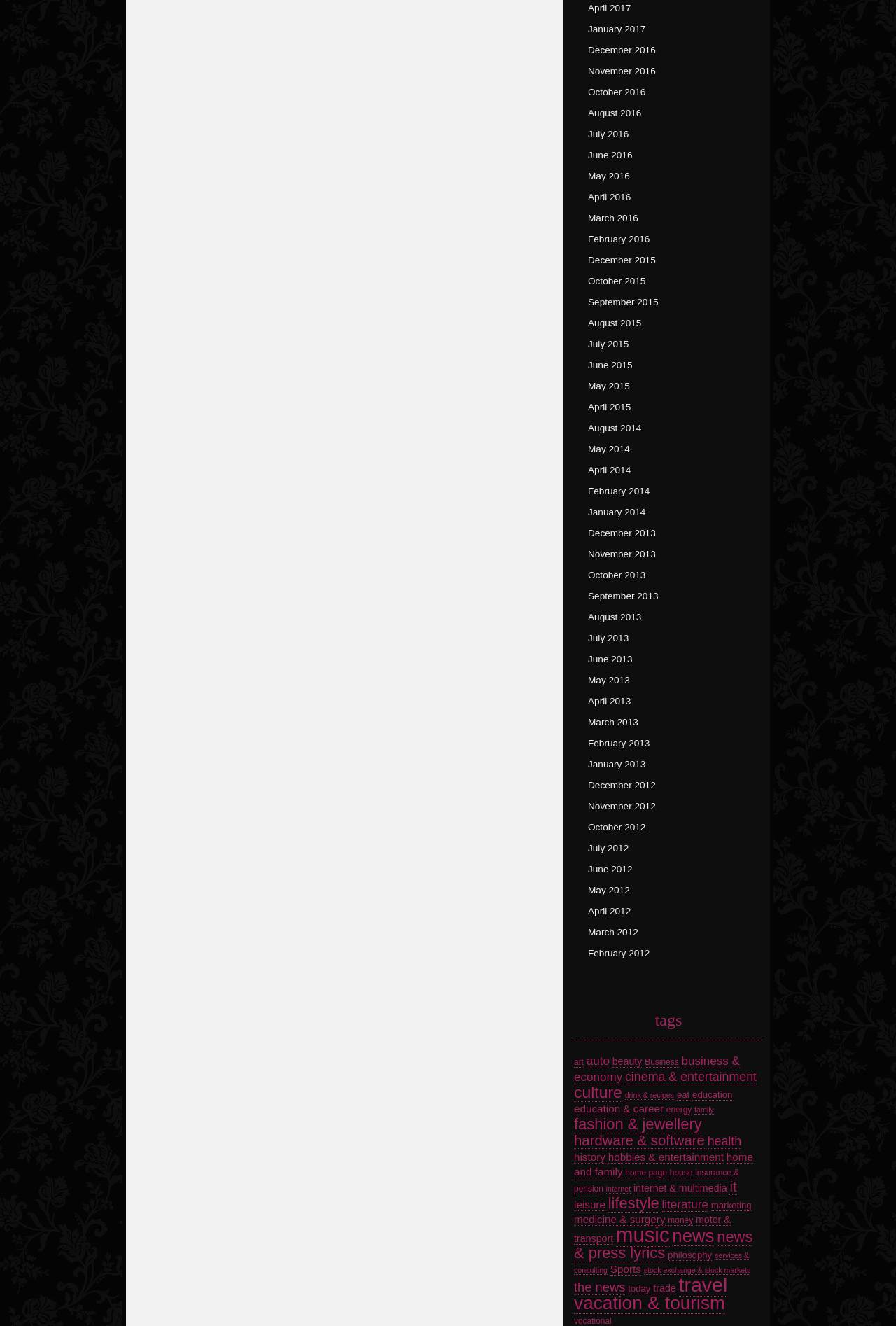Given the element description, predict the bounding box coordinates in the format (top-left x, top-left y, bottom-right x, bottom-right y), using floating point numbers between 0 and 1: hobbies & entertainment

[0.679, 0.868, 0.808, 0.877]